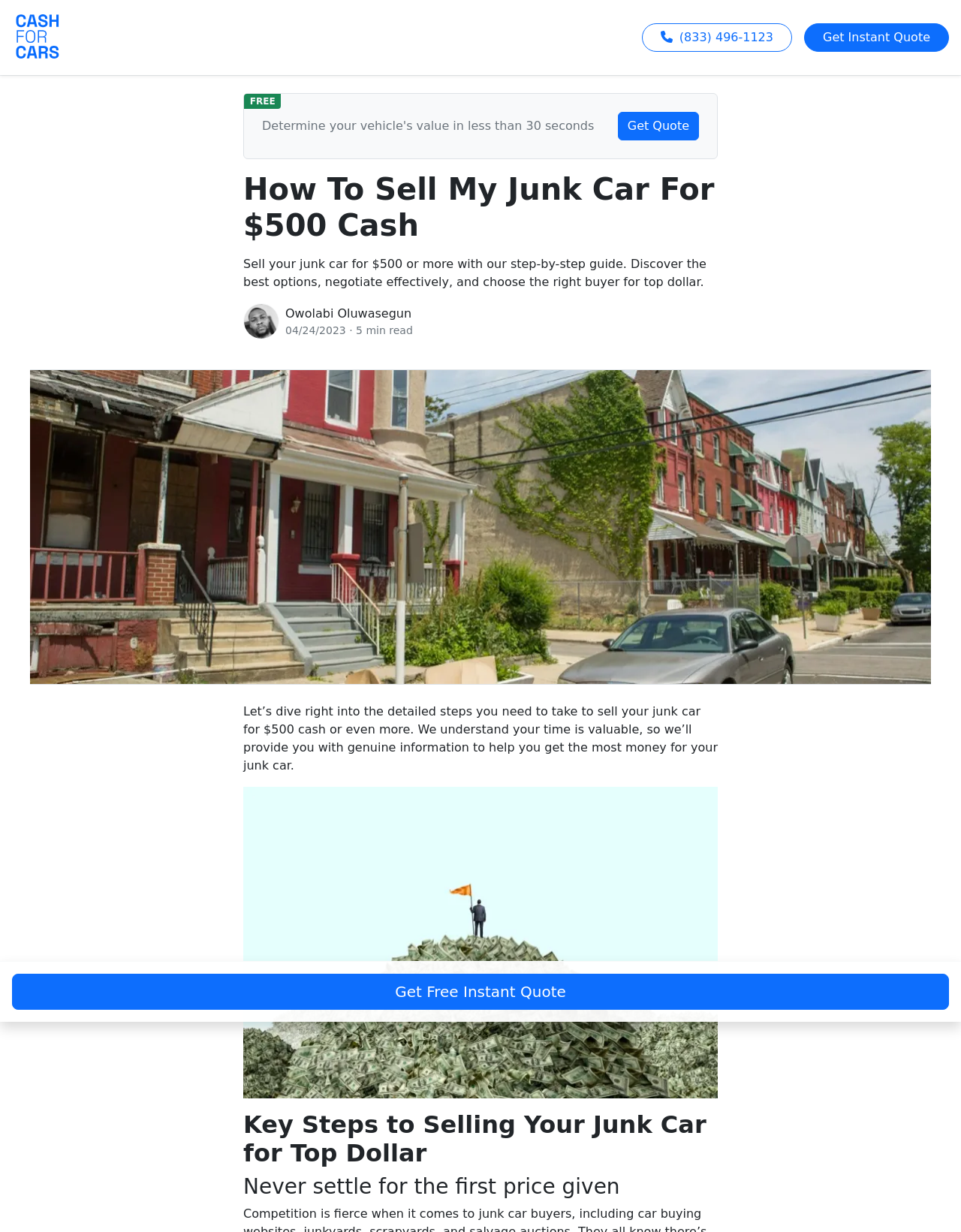Give a detailed overview of the webpage's appearance and contents.

The webpage is about selling junk cars for $500 or more, with a step-by-step guide. At the top left, there is a logo of "CashForCars" with a link to the website. Next to it, there is a phone number "(833) 496-1123" with a small icon. On the top right, there is a "Get Instant Quote" button.

Below the top section, there is a progress bar indicating the reading progress. Underneath, there is a prominent call-to-action section with a button "Get Quote" and a description "FREE Determine your vehicle's value in less than 30 seconds Get Quote".

The main content of the webpage starts with a heading "How To Sell My Junk Car For $500 Cash" followed by a brief summary of the article. Below the summary, there is an image of a person, likely the author, and a timestamp "04/24/2023 · 5 min read".

The main article is divided into sections, with a large image of a junk car parked in North Philadelphia, Pennsylvania, taking up most of the width. The first section starts with a brief introduction, followed by an image of a man planting a flag on a pile of cash. The article then breaks down into subheadings, including "Key Steps to Selling Your Junk Car for Top Dollar" and "Never settle for the first price given".

At the bottom of the page, there is another call-to-action section with a "Get Free Instant Quote" button.